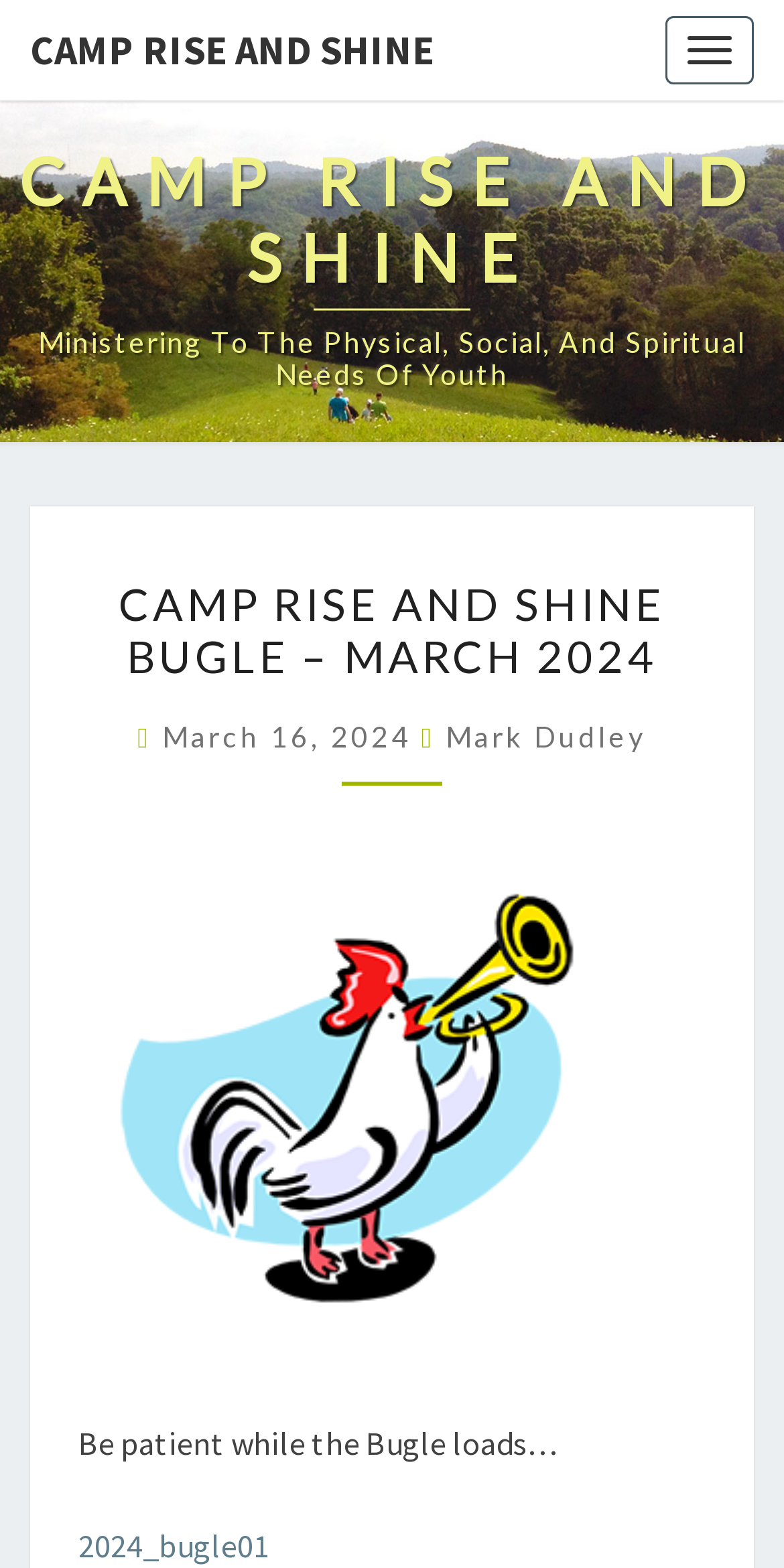Using the element description provided, determine the bounding box coordinates in the format (top-left x, top-left y, bottom-right x, bottom-right y). Ensure that all values are floating point numbers between 0 and 1. Element description: Mark Dudley

[0.568, 0.458, 0.825, 0.48]